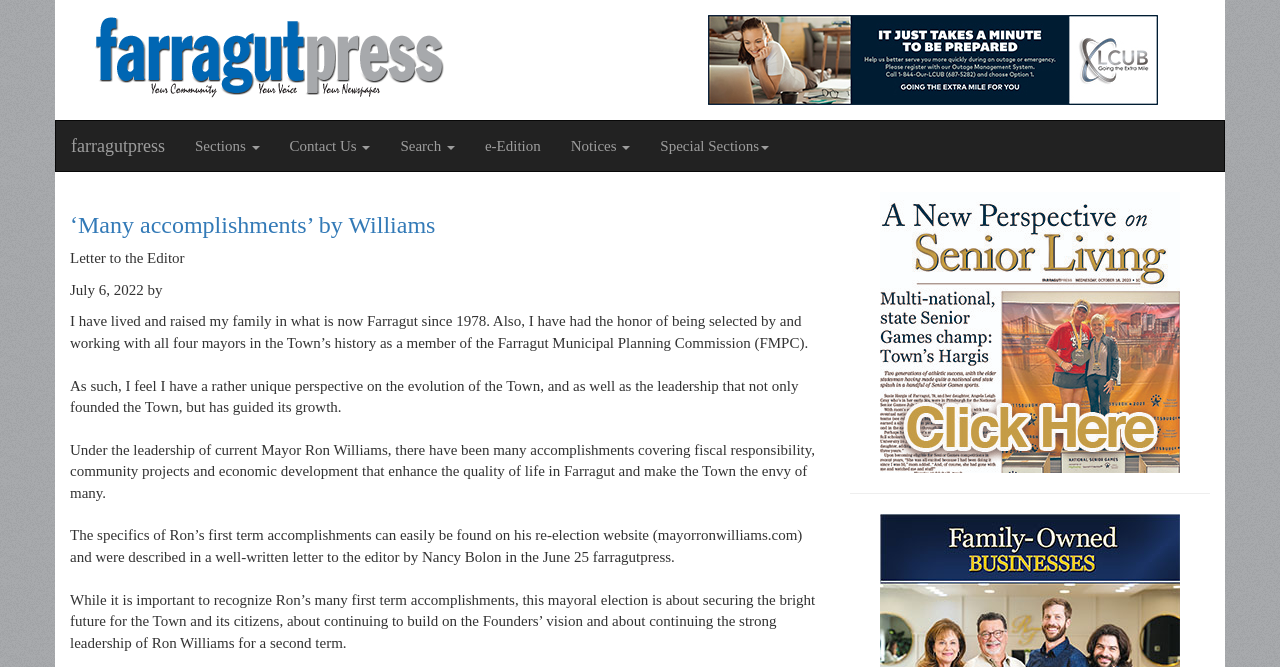Please provide a comprehensive answer to the question below using the information from the image: What is the date of the letter to the editor?

The article has a static text 'July 6, 2022' which is likely the date of the letter to the editor.